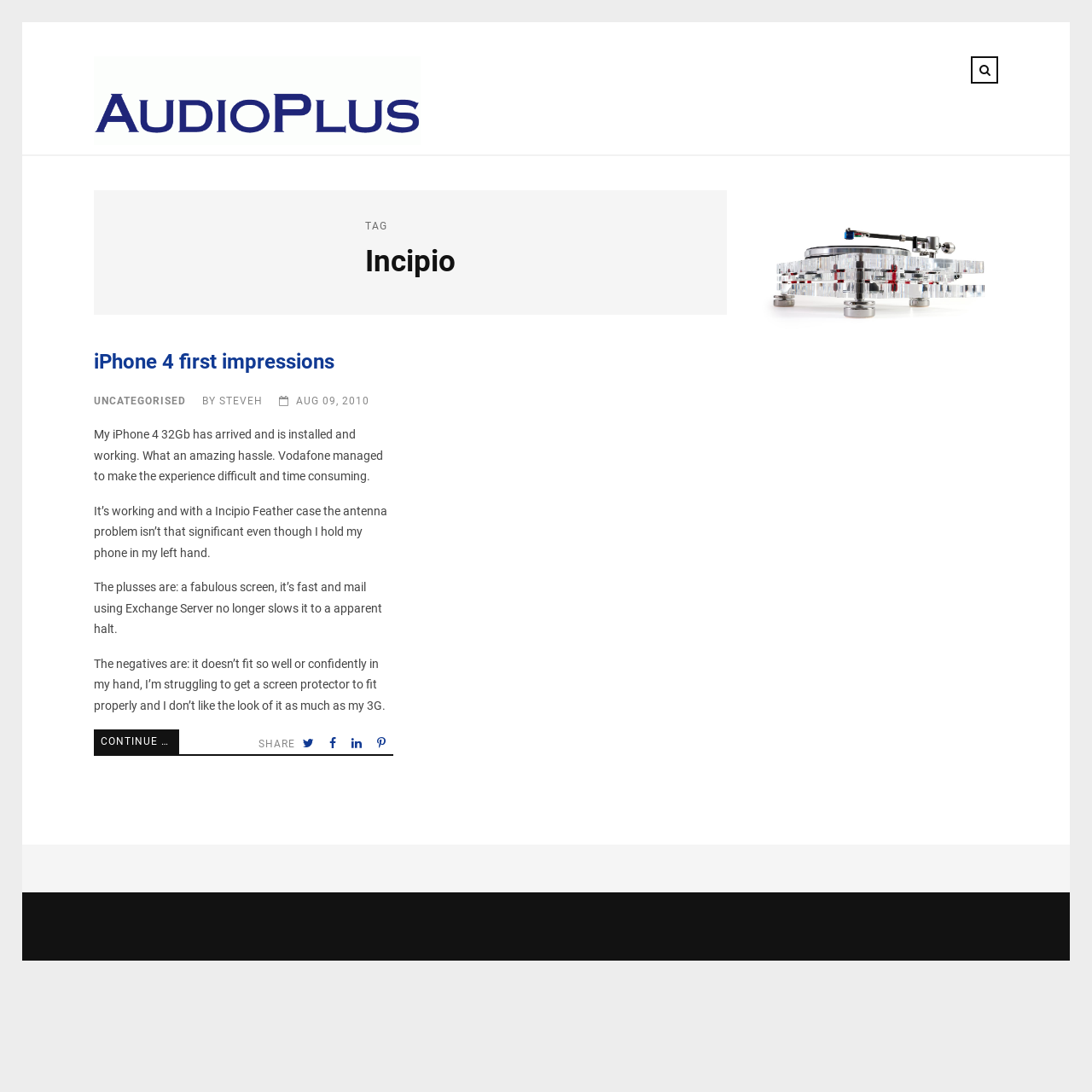Analyze the image and provide a detailed answer to the question: What is the name of the author of the article?

I found the author's name by looking at the article section, where it says 'BY STEVEH'.